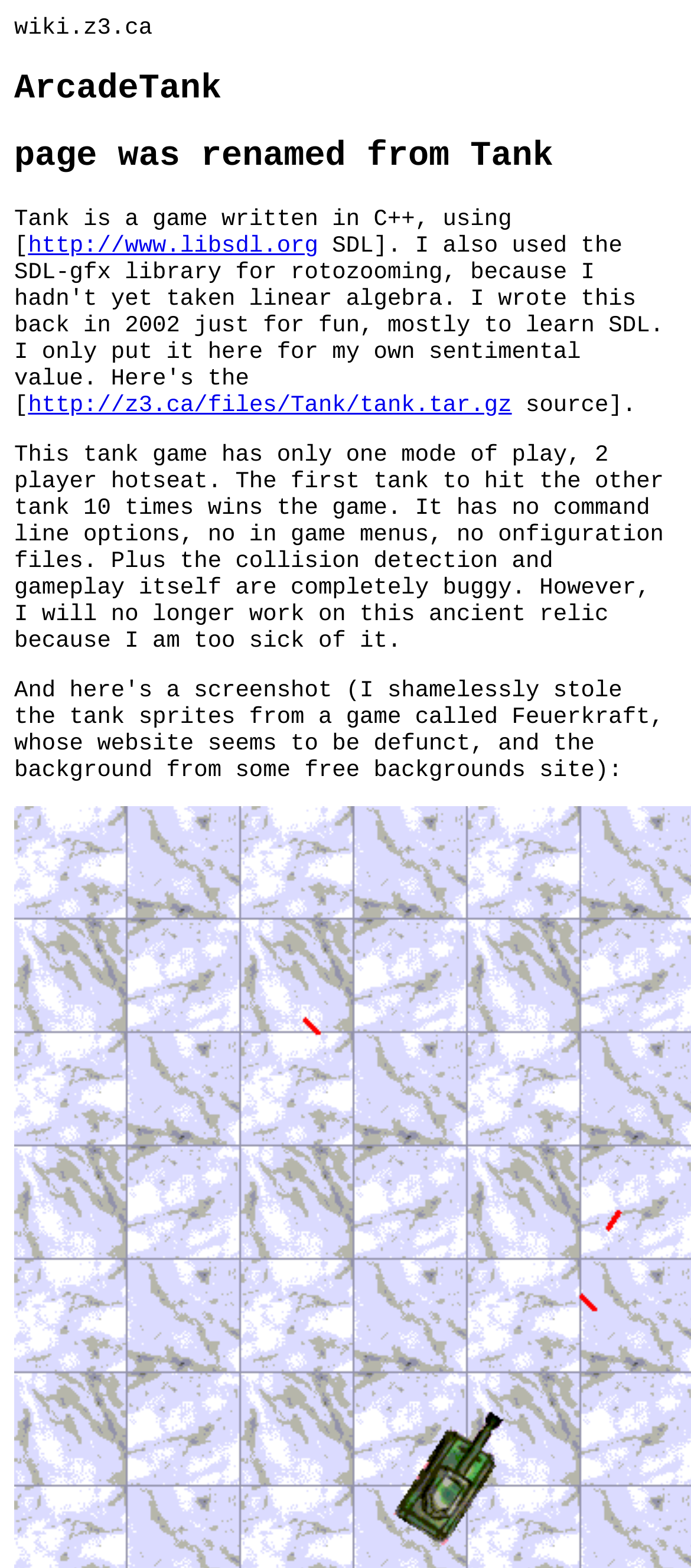Locate the bounding box of the user interface element based on this description: "http://z3.ca/files/Tank/tank.tar.gz".

[0.041, 0.251, 0.743, 0.268]